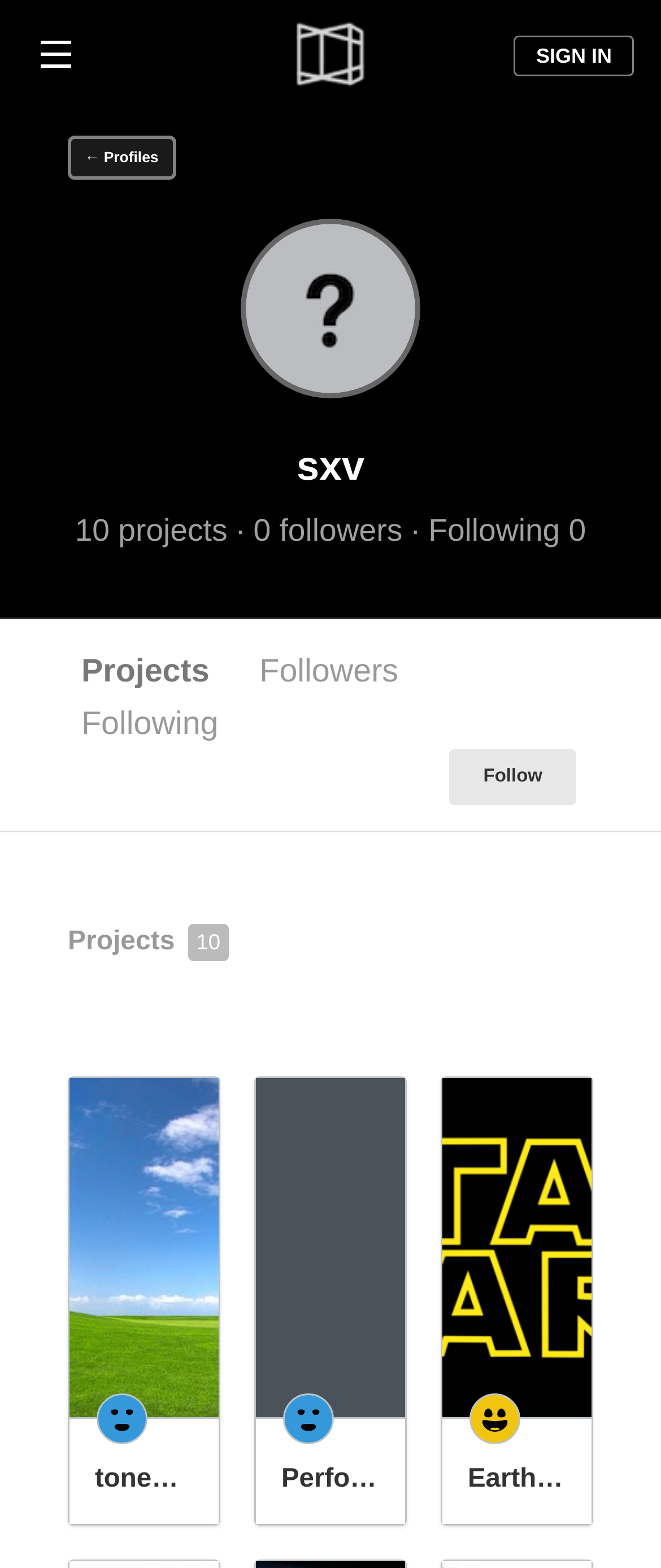Using the provided element description "Follow", determine the bounding box coordinates of the UI element.

[0.68, 0.477, 0.872, 0.513]